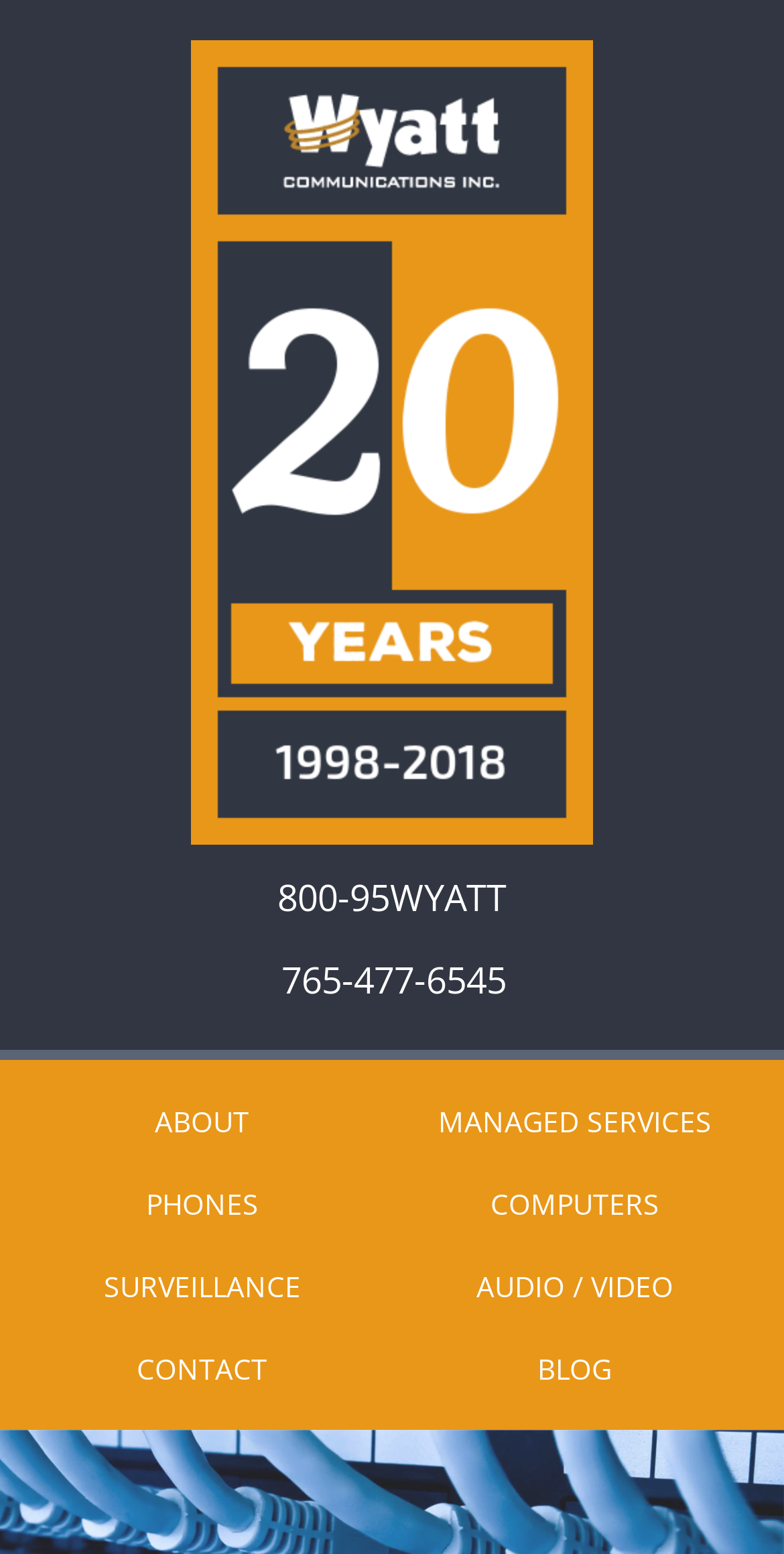Predict the bounding box coordinates of the area that should be clicked to accomplish the following instruction: "contact Wyatt Communications". The bounding box coordinates should consist of four float numbers between 0 and 1, i.e., [left, top, right, bottom].

[0.026, 0.854, 0.491, 0.907]